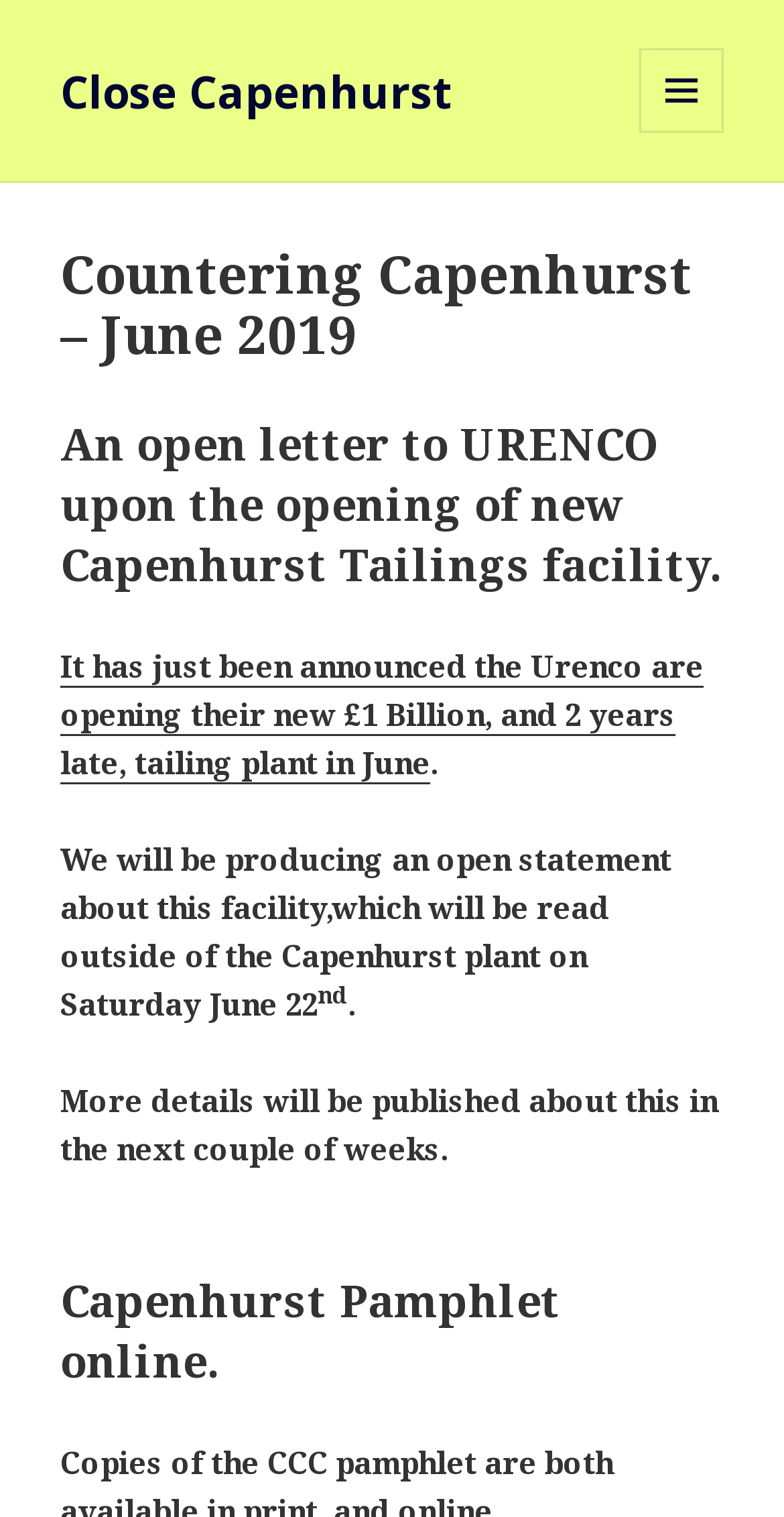When will the open statement be read?
Look at the webpage screenshot and answer the question with a detailed explanation.

The answer can be found in the paragraph of text, which states 'which will be read outside of the Capenhurst plant on Saturday June 22'.